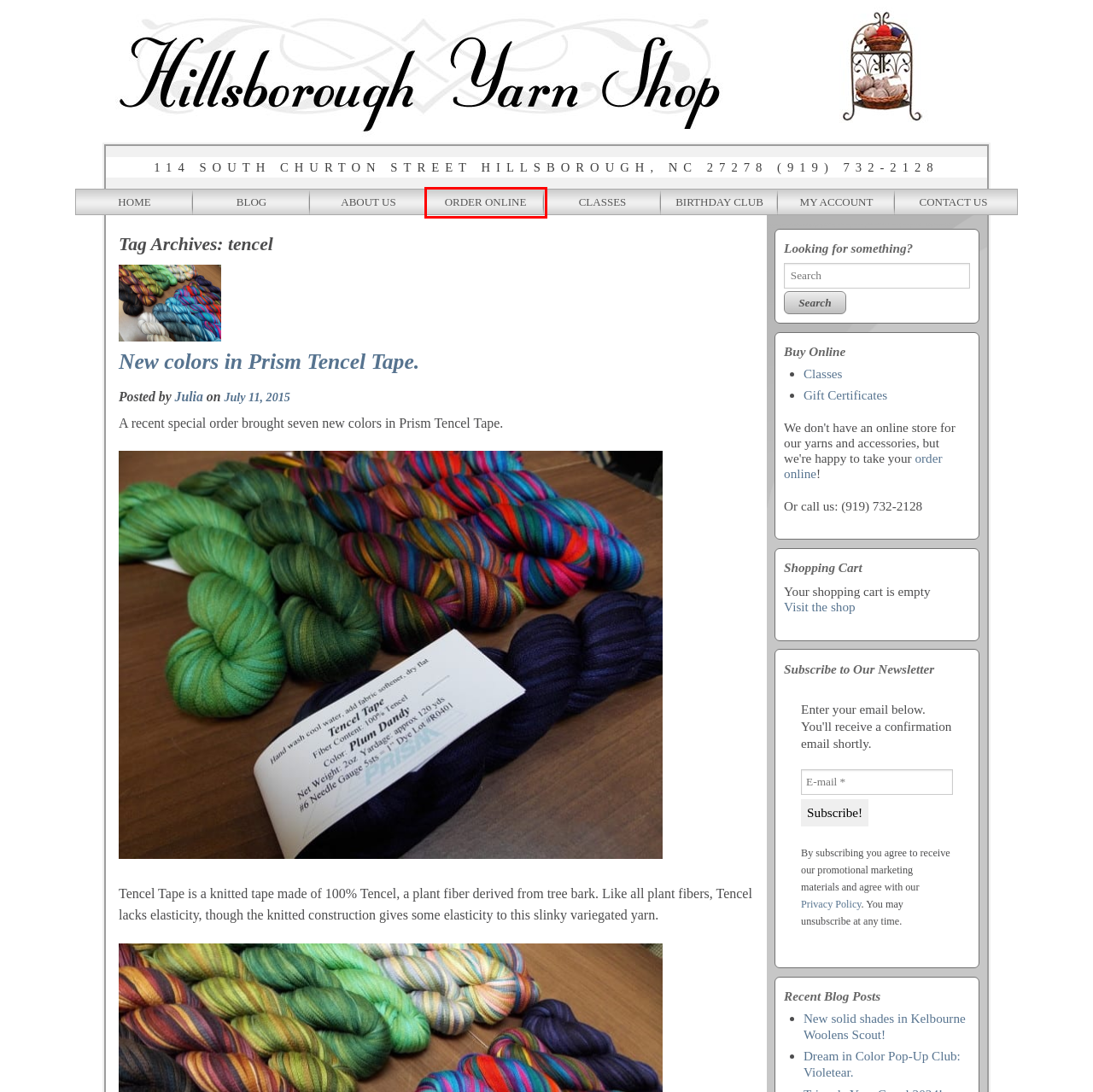You have a screenshot of a webpage with an element surrounded by a red bounding box. Choose the webpage description that best describes the new page after clicking the element inside the red bounding box. Here are the candidates:
A. Birthday Club - Hillsborough Yarn Shop
B. Order Online - Hillsborough Yarn Shop
C. Dream in Color Pop-Up Club: Violetear. - Hillsborough Yarn Shop
D. My Account - Hillsborough Yarn Shop
E. Julia - Hillsborough Yarn Shop
F. Classes, etc. - Hillsborough Yarn Shop
G. Privacy Policy - Hillsborough Yarn Shop
H. About Us - Hillsborough Yarn Shop

B